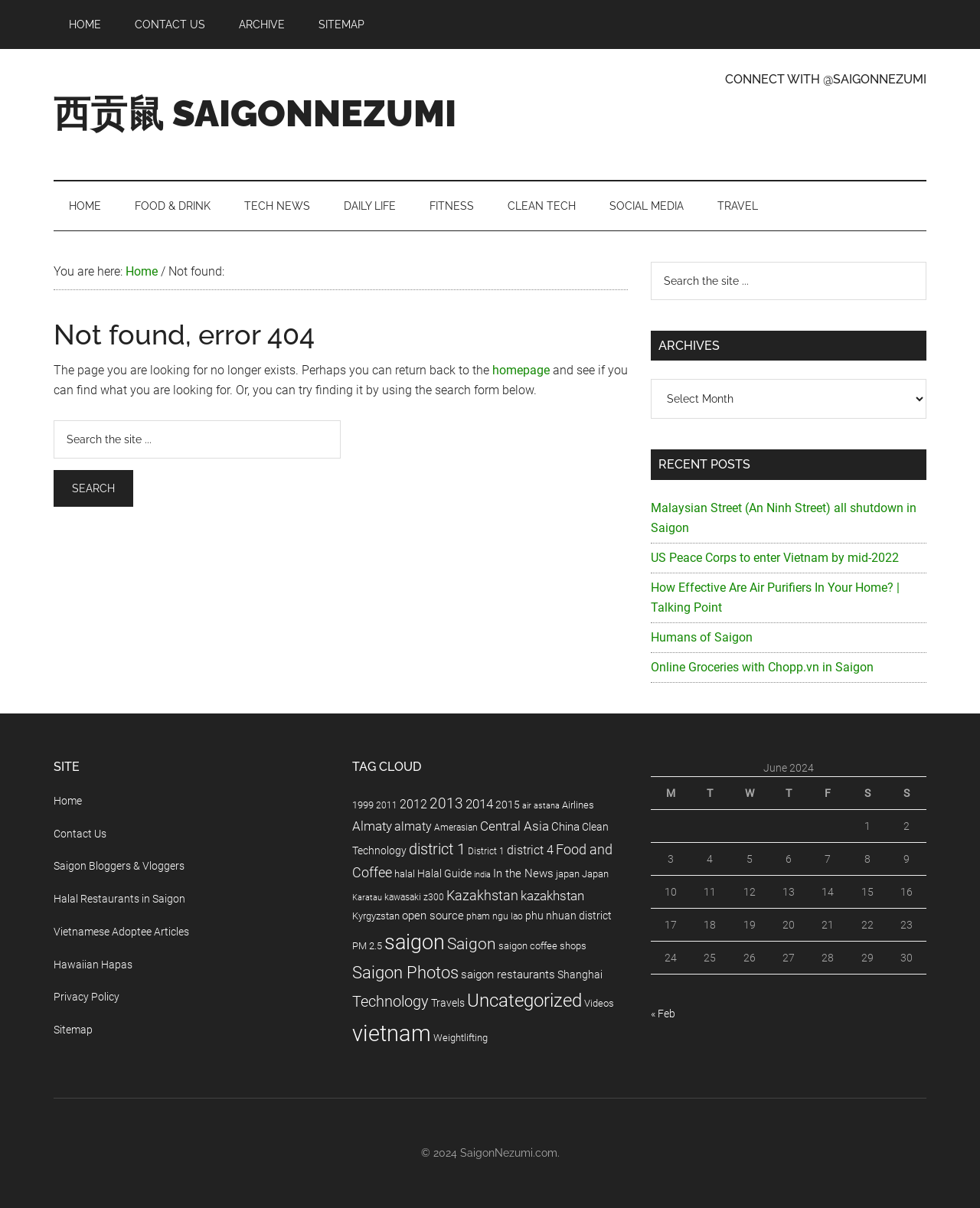Using the provided element description "Humans of Saigon", determine the bounding box coordinates of the UI element.

[0.664, 0.521, 0.768, 0.533]